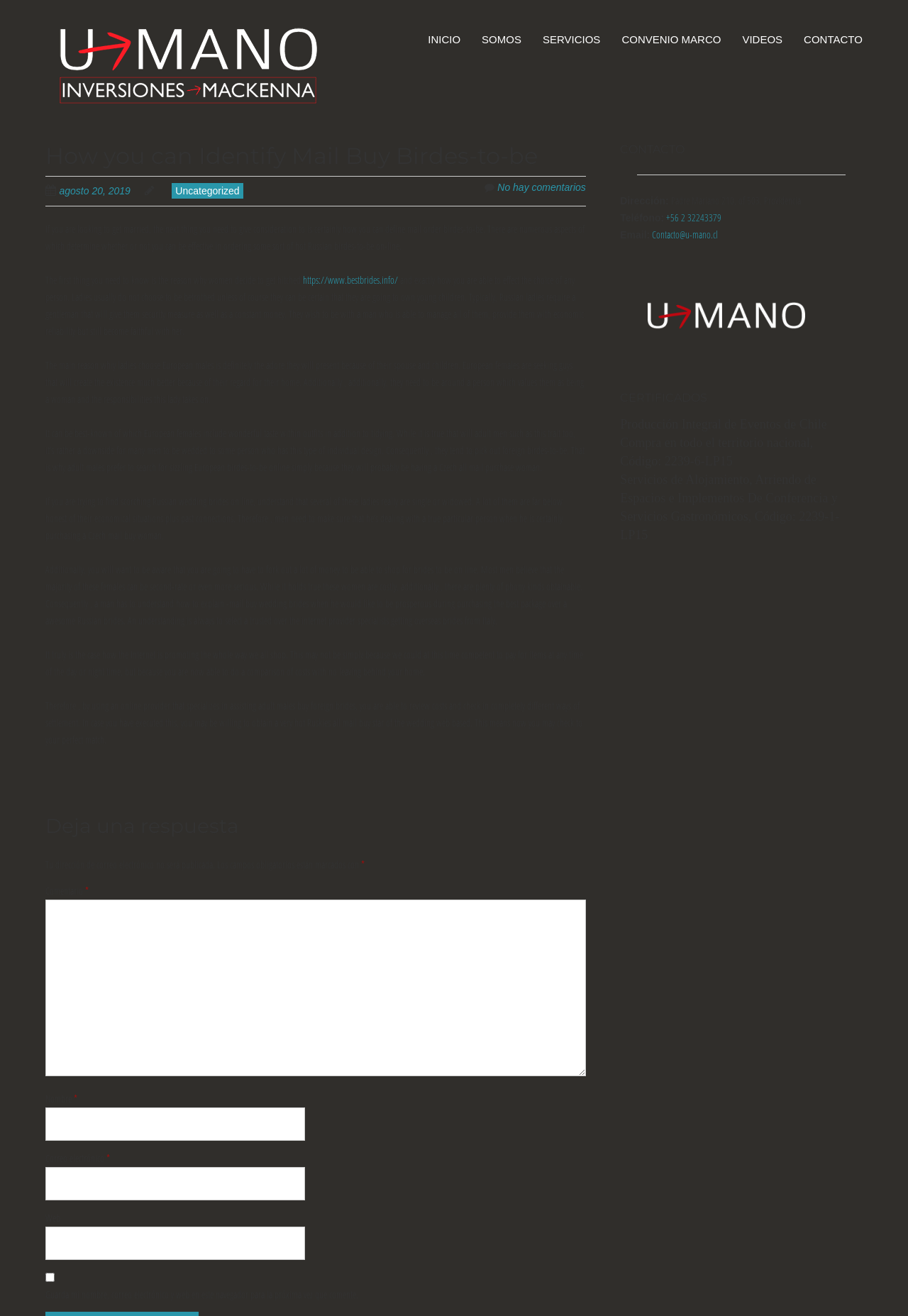From the webpage screenshot, predict the bounding box of the UI element that matches this description: "No hay comentarios".

[0.548, 0.138, 0.645, 0.147]